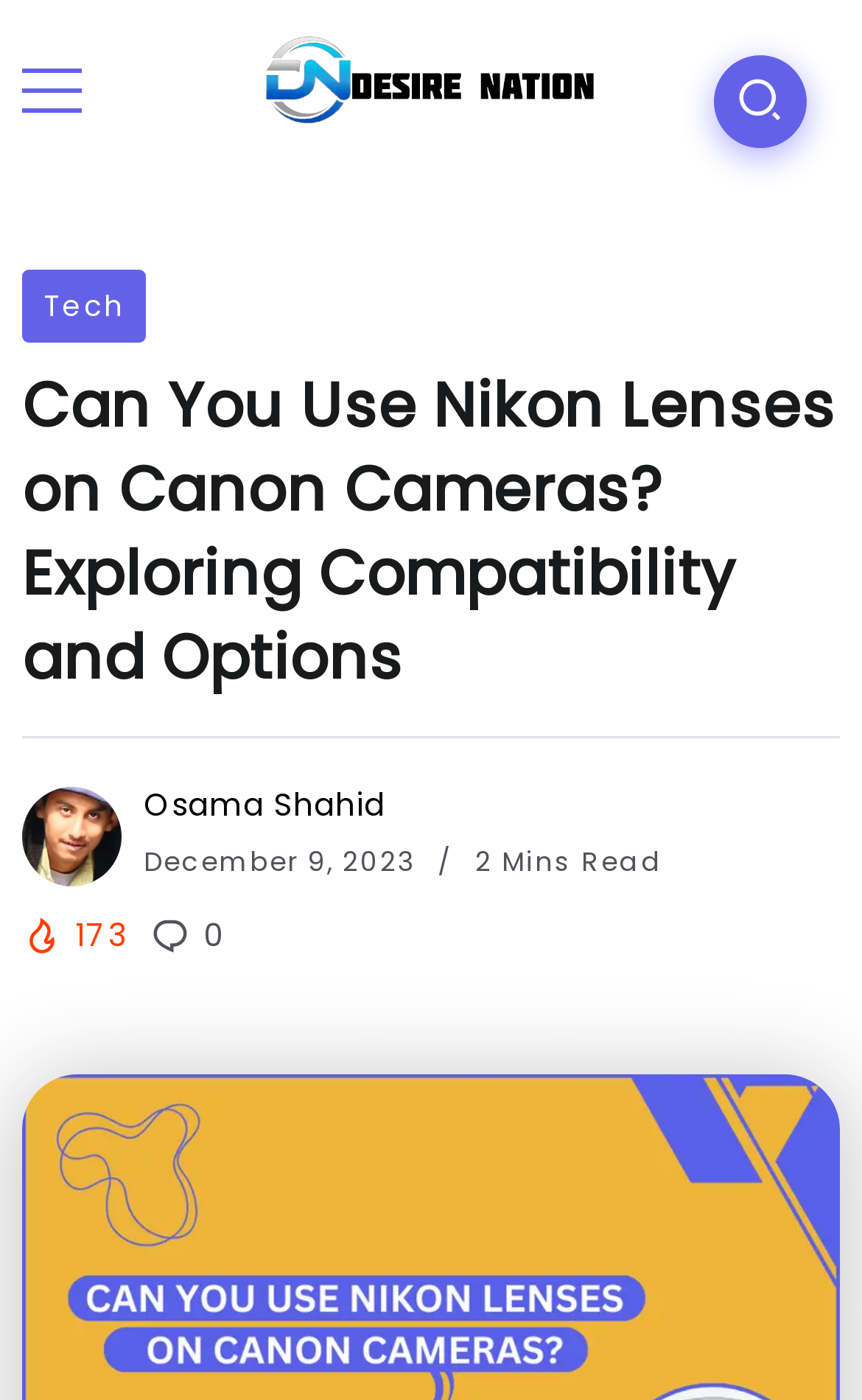What is the date of publication?
From the screenshot, provide a brief answer in one word or phrase.

December 9, 2023